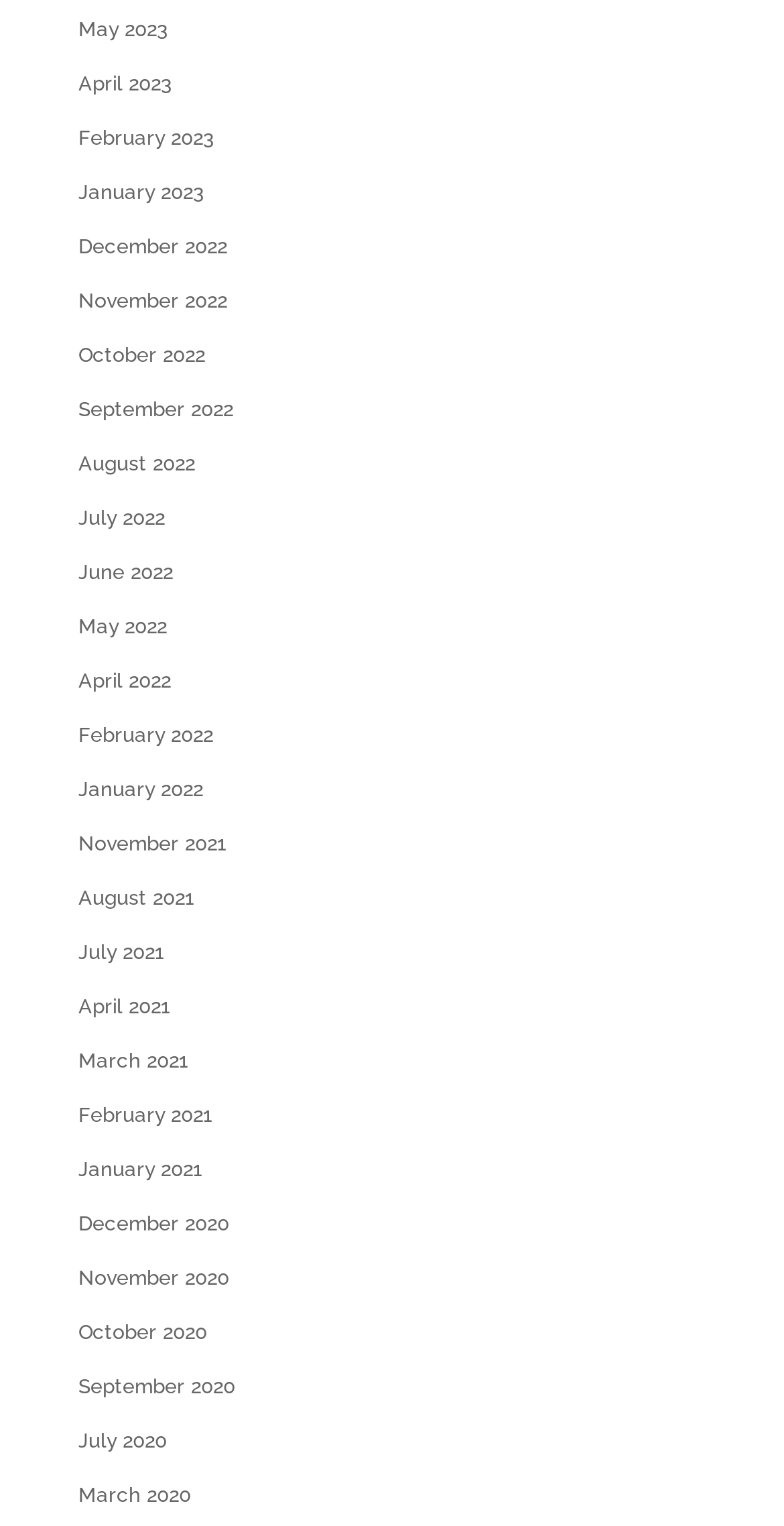Please determine the bounding box coordinates of the clickable area required to carry out the following instruction: "go to April 2022". The coordinates must be four float numbers between 0 and 1, represented as [left, top, right, bottom].

[0.1, 0.439, 0.218, 0.453]